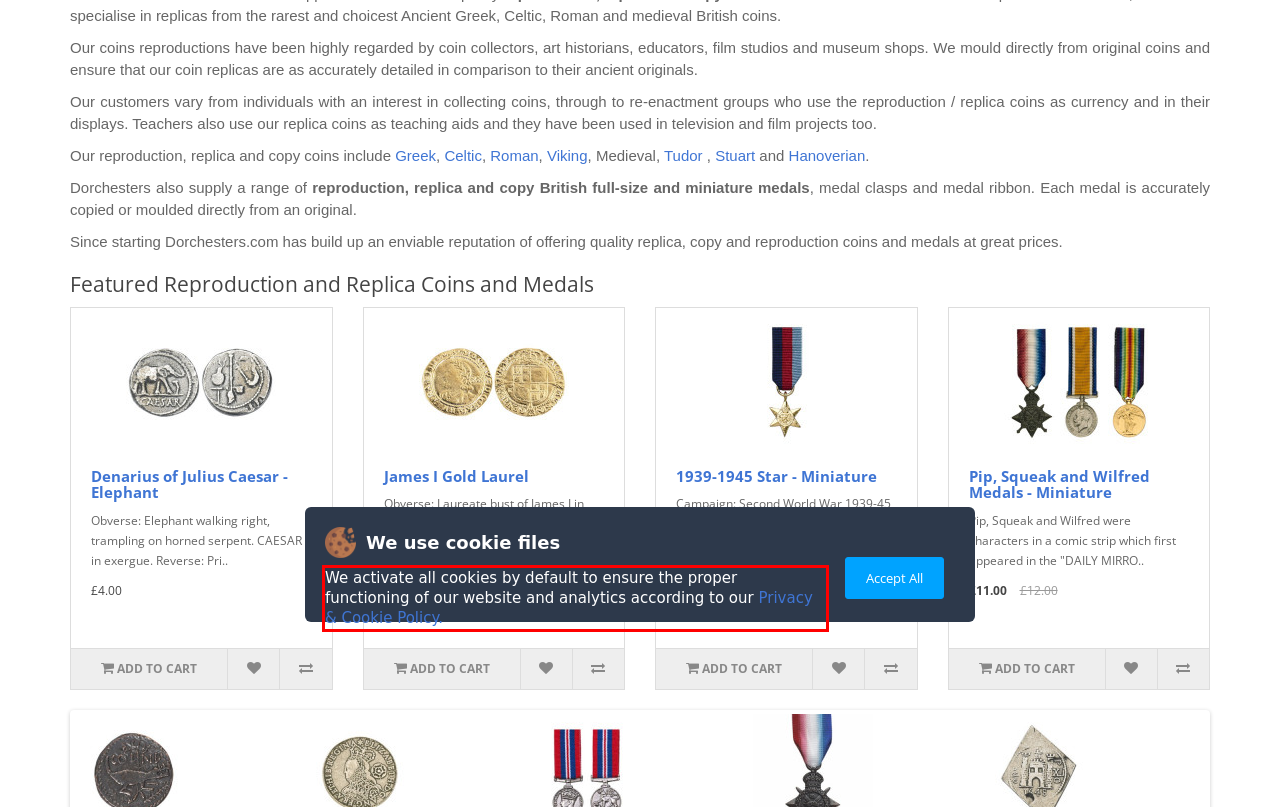Please analyze the provided webpage screenshot and perform OCR to extract the text content from the red rectangle bounding box.

We activate all cookies by default to ensure the proper functioning of our website and analytics according to our Privacy & Cookie Policy.